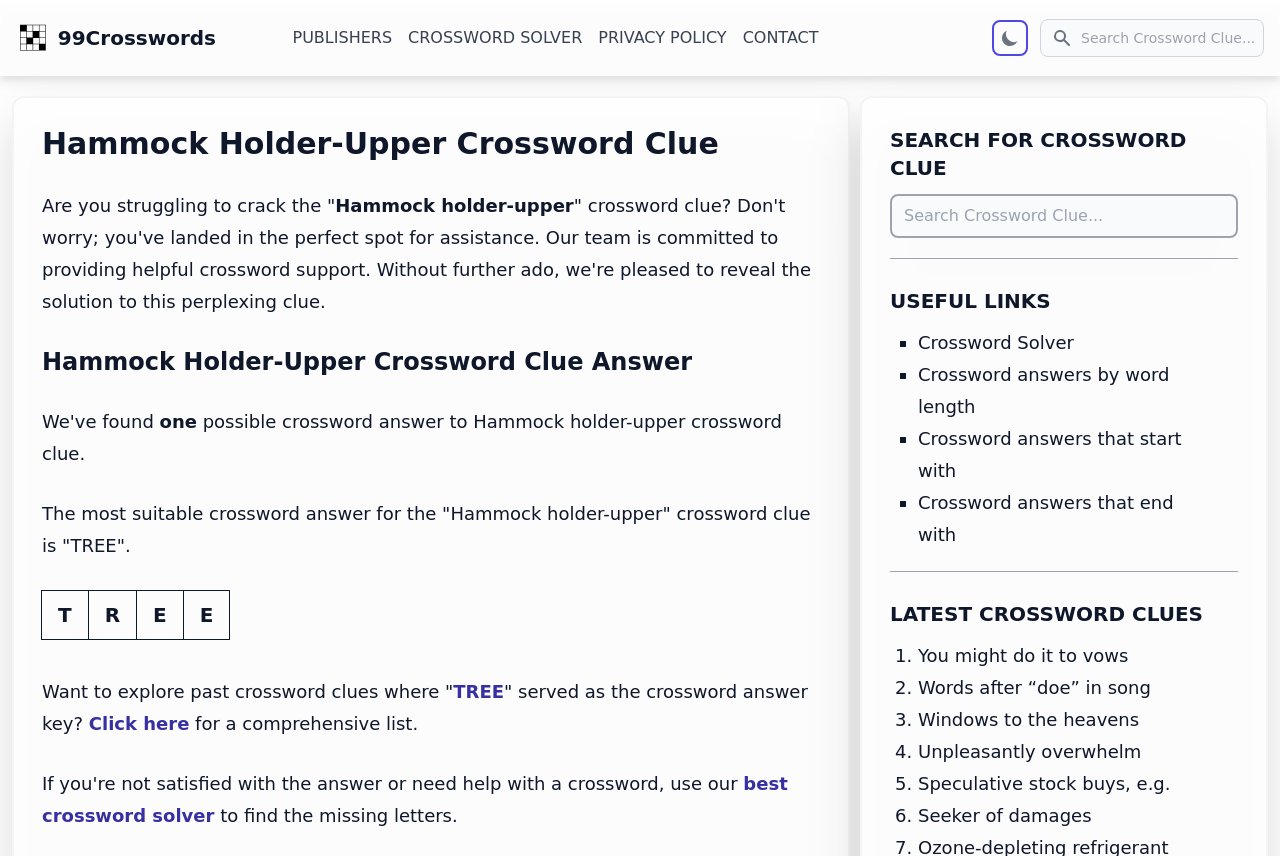Determine the bounding box coordinates for the area that should be clicked to carry out the following instruction: "Search for crossword clue".

[0.812, 0.022, 0.988, 0.067]